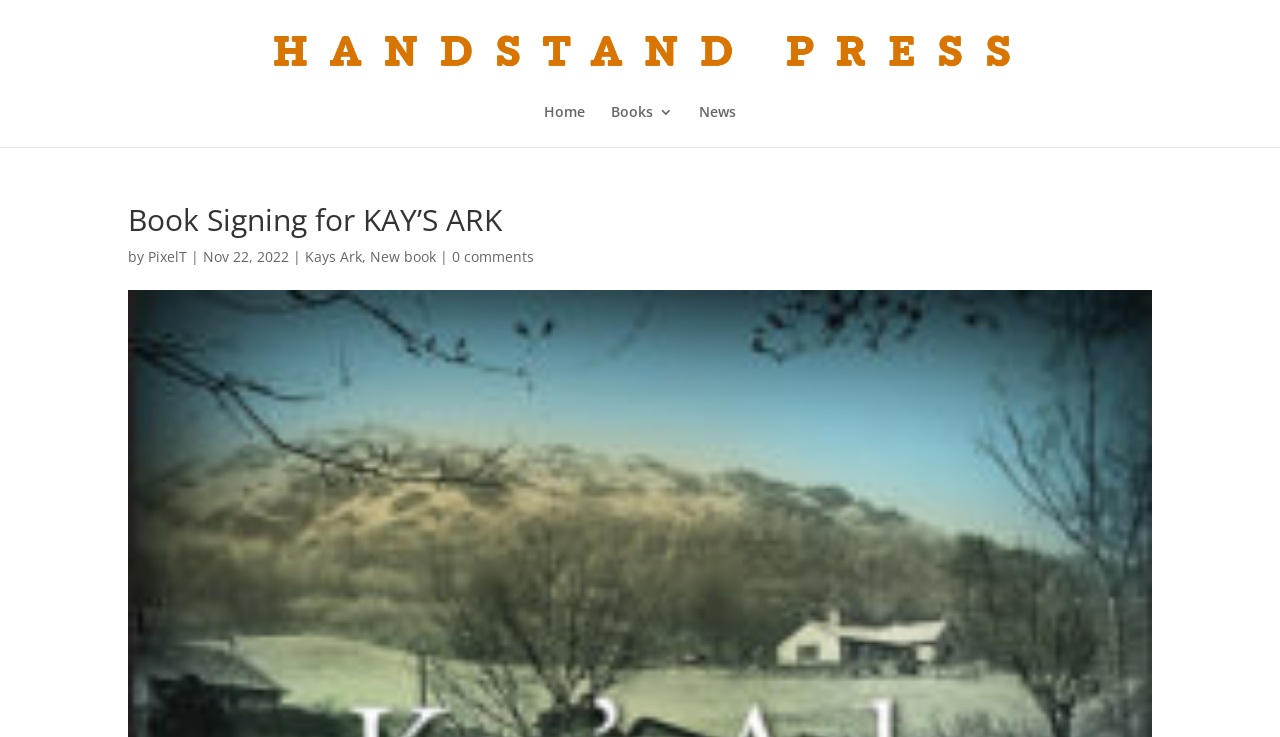Who is the author of the book?
Could you answer the question in a detailed manner, providing as much information as possible?

I found the author of the book by looking at the text below the main heading, which says 'by PixelT'. This suggests that PixelT is the author of the book.